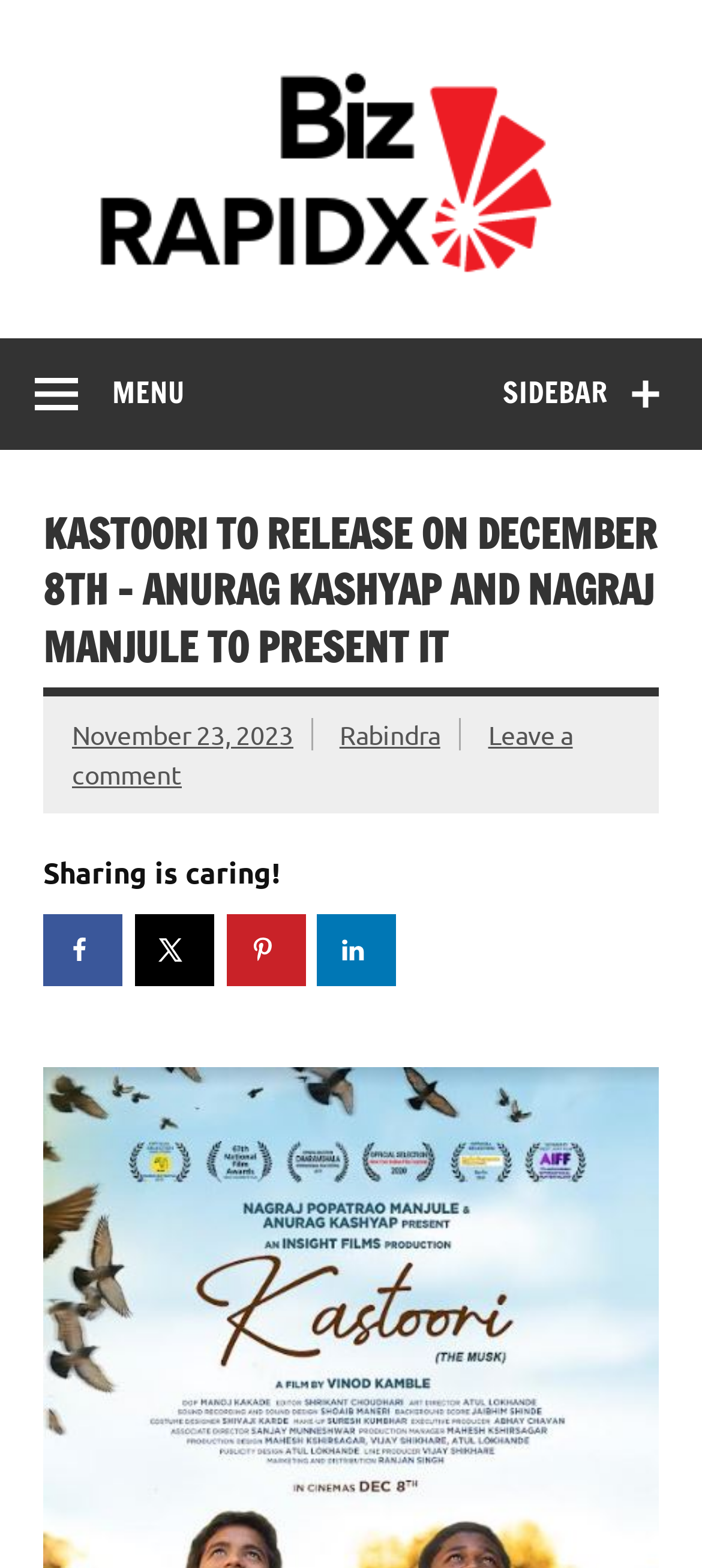Please determine the bounding box coordinates of the area that needs to be clicked to complete this task: 'Read the article posted on November 23, 2023'. The coordinates must be four float numbers between 0 and 1, formatted as [left, top, right, bottom].

[0.103, 0.458, 0.418, 0.479]